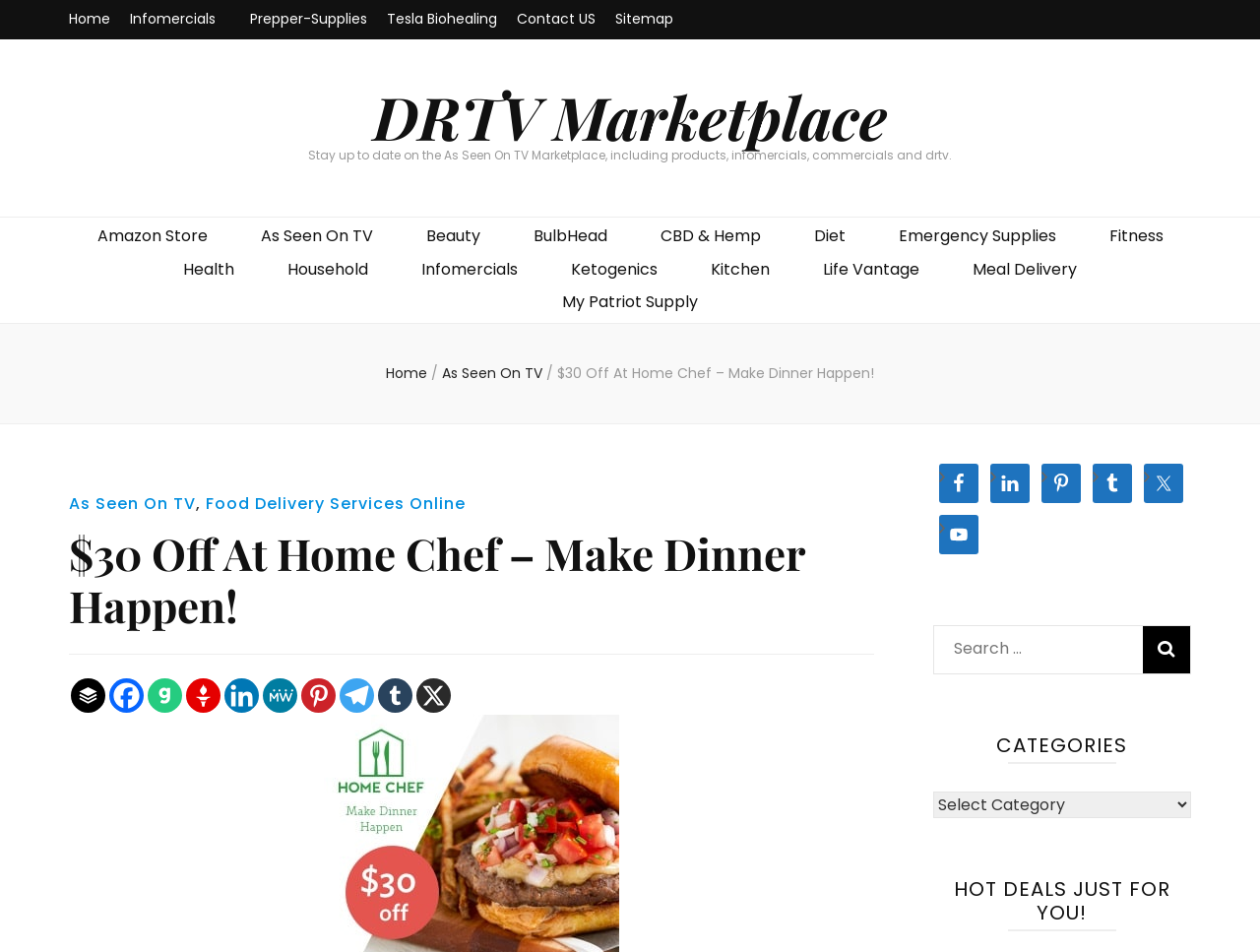Refer to the image and provide a thorough answer to this question:
What is the last category in the categories dropdown menu?

I examined the categories dropdown menu and found the last category, which is 'Life Vantage'. It is one of the options in the dropdown menu.